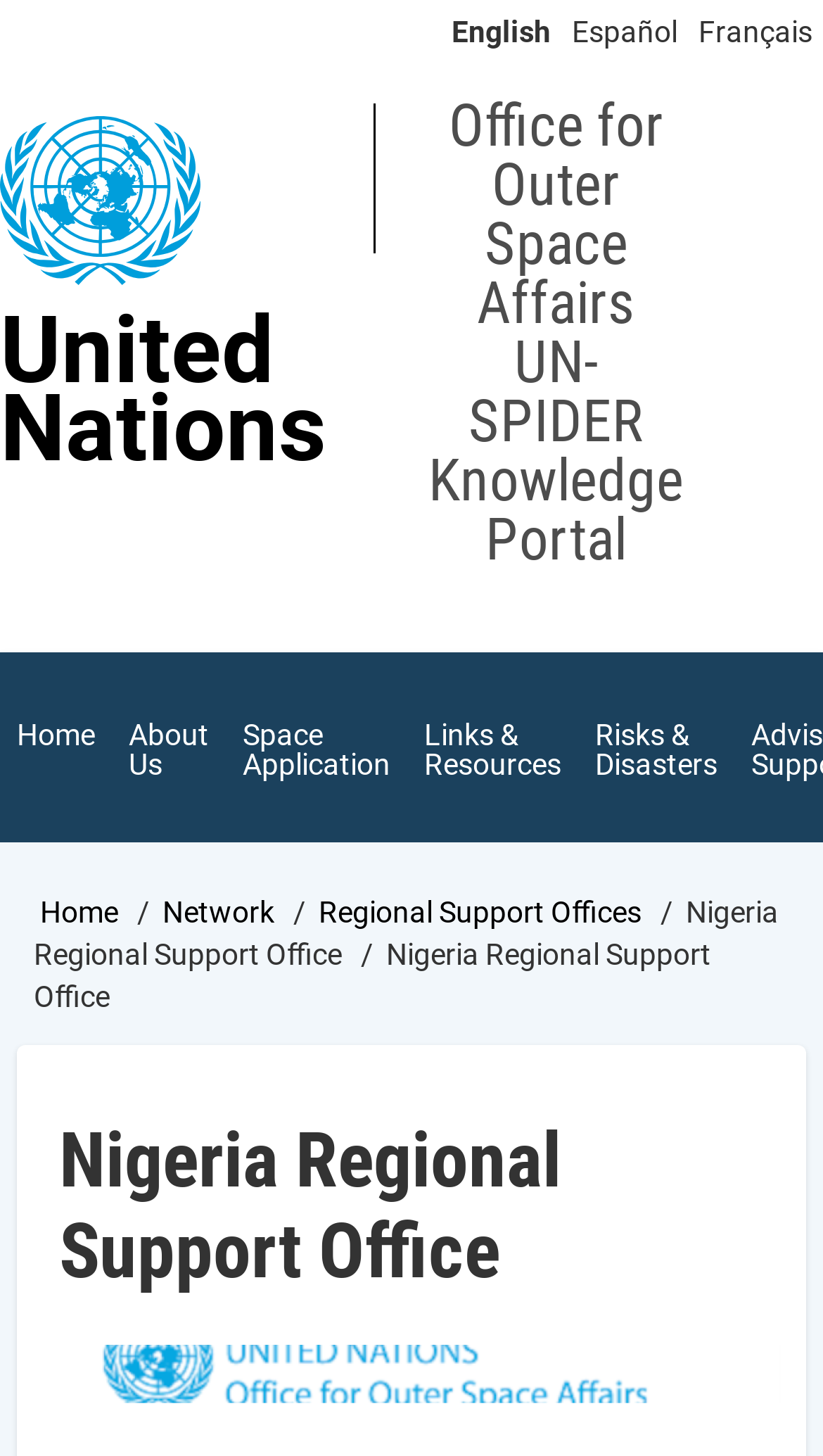Identify the bounding box coordinates of the area you need to click to perform the following instruction: "Go to Home page".

[0.049, 0.536, 0.144, 0.56]